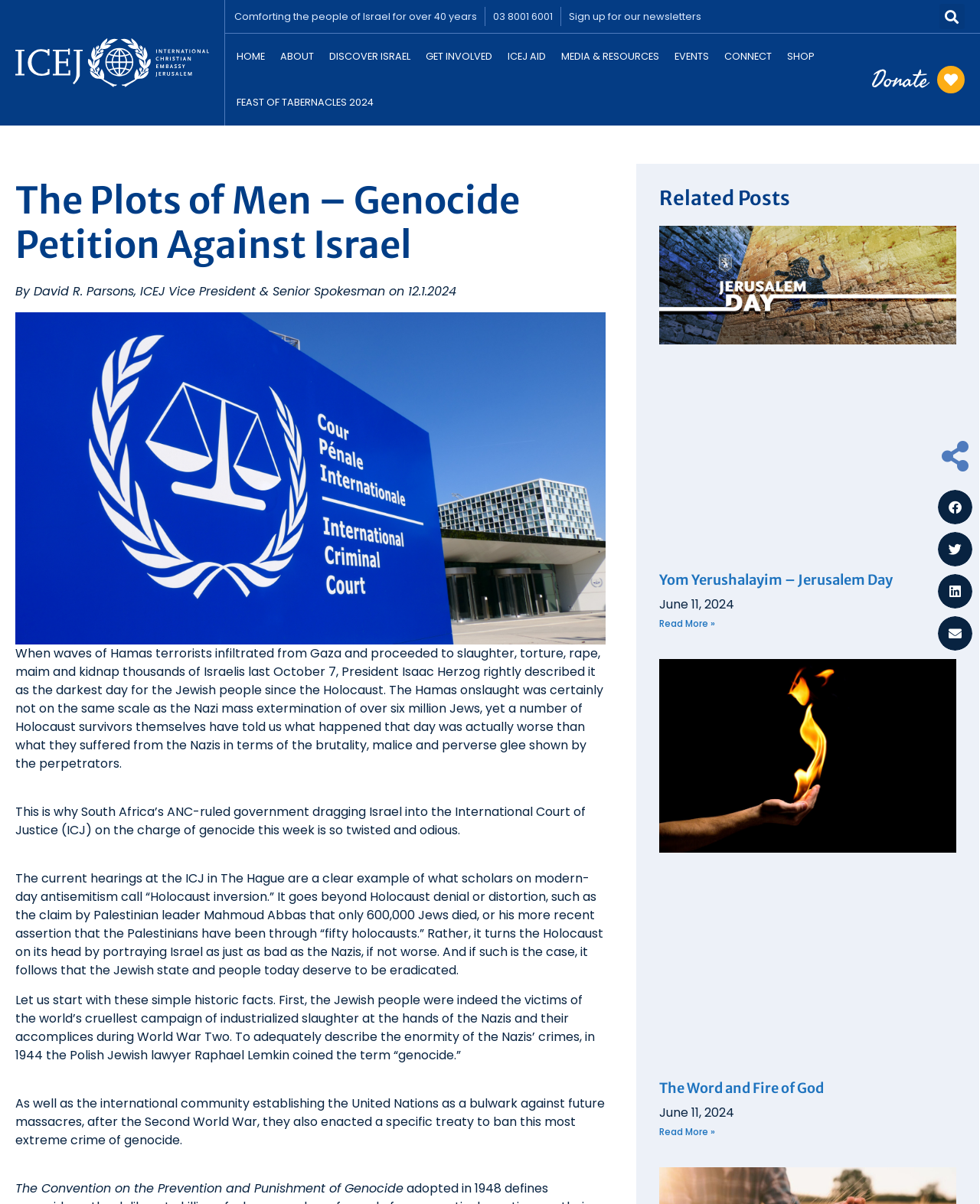What is the name of the event mentioned in the webpage?
Please respond to the question thoroughly and include all relevant details.

The webpage mentions an event called 'Feast of Tabernacles 2024' which is a link on the webpage, suggesting that it is an upcoming event.